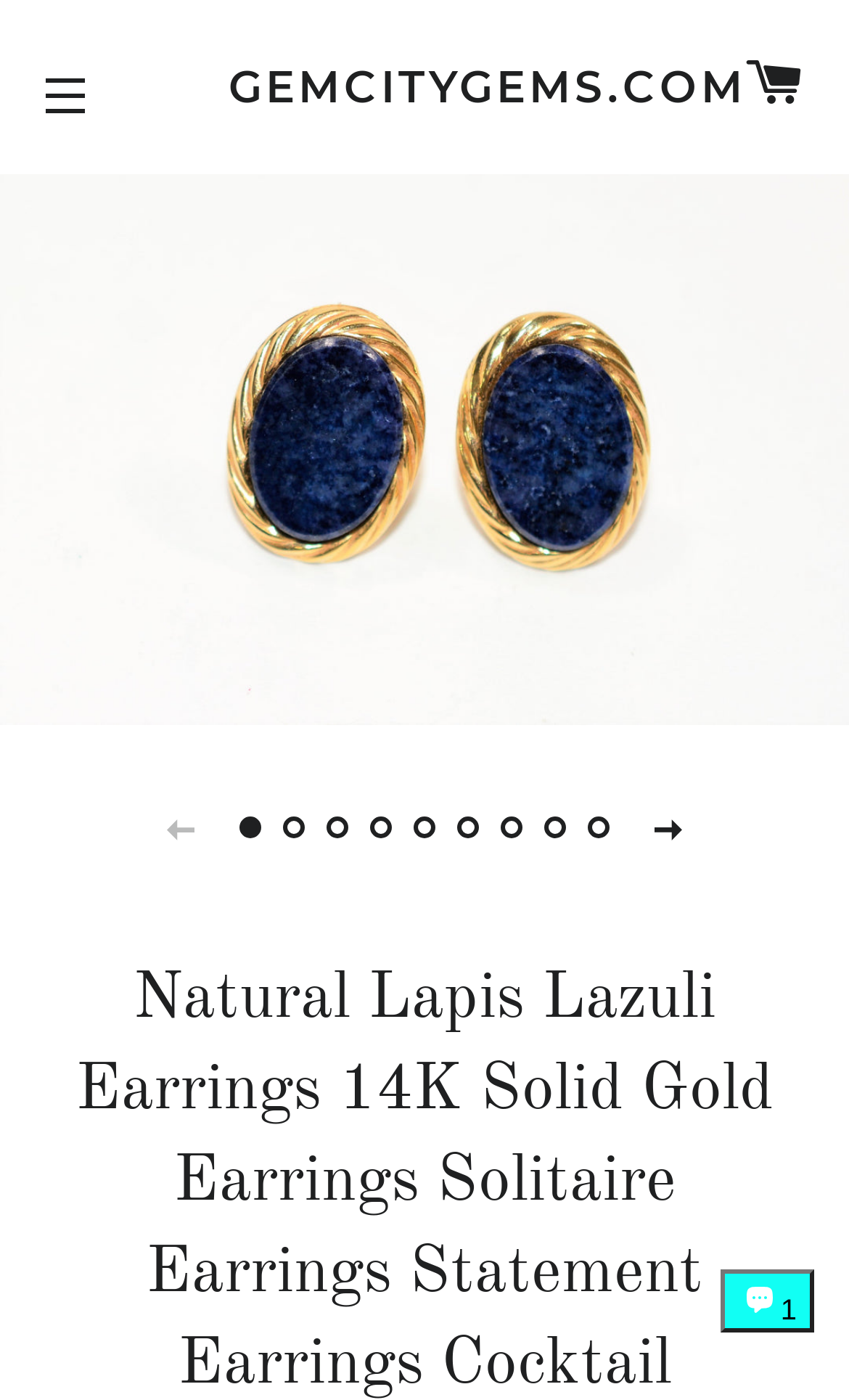Detail the various sections and features present on the webpage.

This webpage is an e-commerce product page for a pair of Lapis Lazuli earrings made of 14K solid gold. At the top left corner, there is a site navigation button, and next to it, a link to the website's homepage, "GEMCITYGEMS.COM". On the top right corner, there is a cart button that controls the cart drawer.

Below the top navigation bar, there is a large image of the earrings, taking up the full width of the page. This image is part of a slideshow, with navigation buttons "Previous slide" and "Next slide" located below it. The slideshow has 11 slides in total, each with a link to load an image or video into the gallery viewer. The links are arranged horizontally in a tab list, with each link representing a different slide.

At the bottom right corner of the page, there is a chat window button that is currently expanded, with a small image inside it.

Overall, the page is focused on showcasing the product, with a prominent image and a slideshow of additional images or videos. The navigation and cart buttons are easily accessible at the top, and the chat window is available at the bottom right corner.